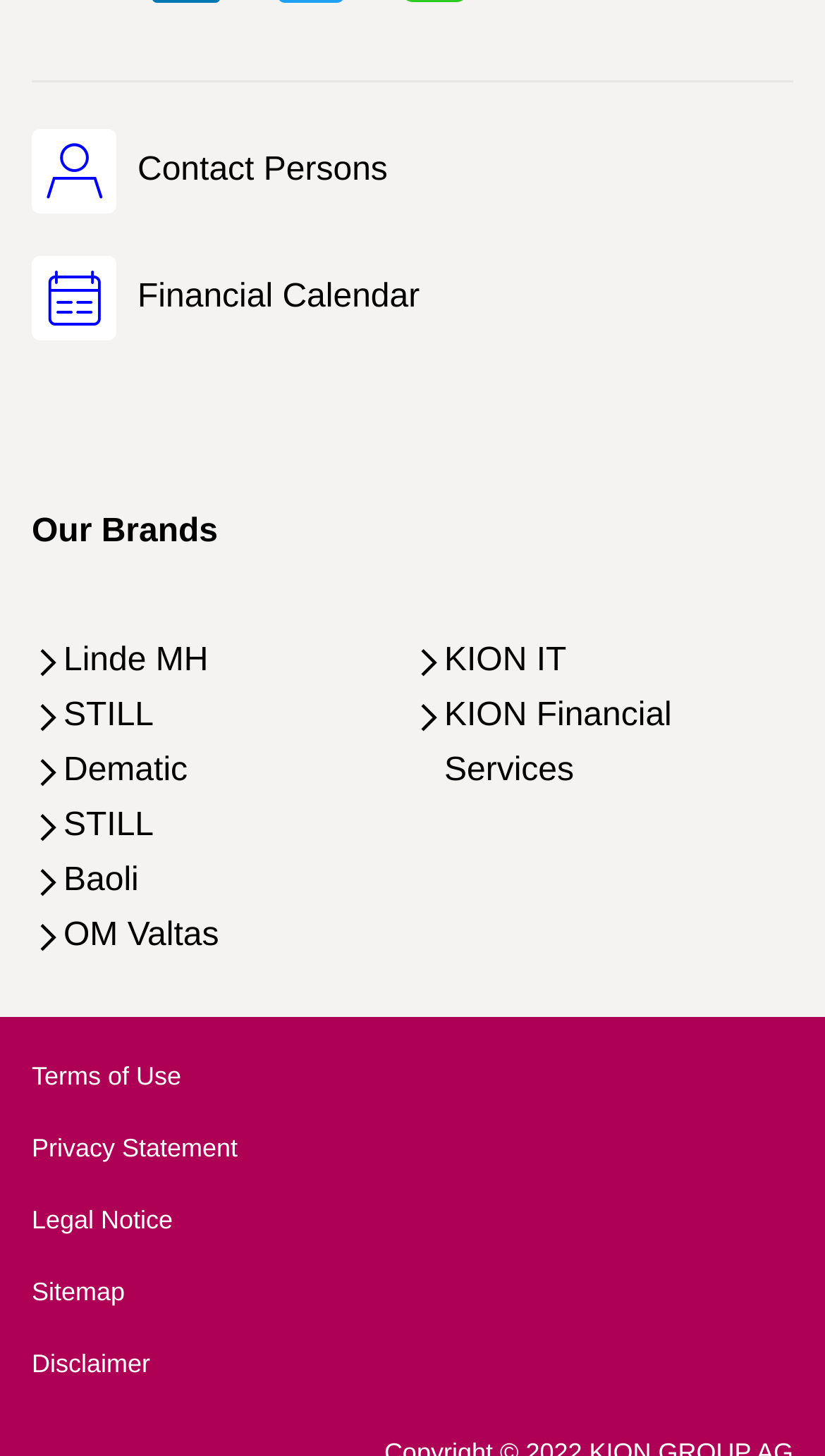Locate the bounding box coordinates of the clickable area to execute the instruction: "Access sitemap". Provide the coordinates as four float numbers between 0 and 1, represented as [left, top, right, bottom].

[0.038, 0.877, 0.151, 0.898]